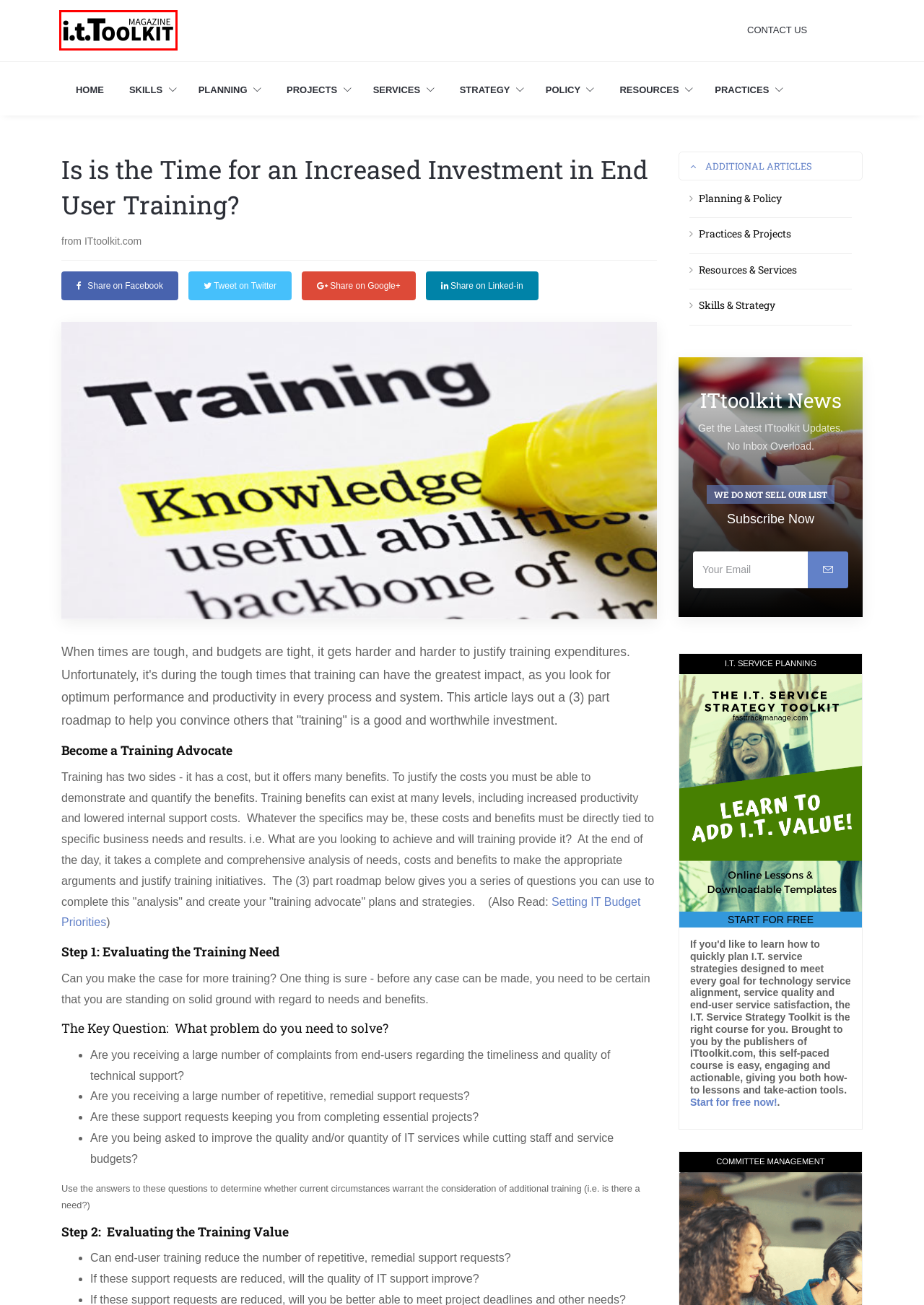Consider the screenshot of a webpage with a red bounding box and select the webpage description that best describes the new page that appears after clicking the element inside the red box. Here are the candidates:
A. Right Track Associates
B. Florida Community Association Condo HOA Board Mailing Lists
C. The I.T. Service Strategy Toolkit | I.T. Management Course
D. I.T. Planning and Project Management | ITtoolkit Magazine
E. About Us / Contact
F. Roles and Responsibilities: Allocating Project Work
G. IT Budget Priorities: Technology Needs and Business Objectives
H. Project Stakeholder Analysis: Evaluate Interests and Influences

D